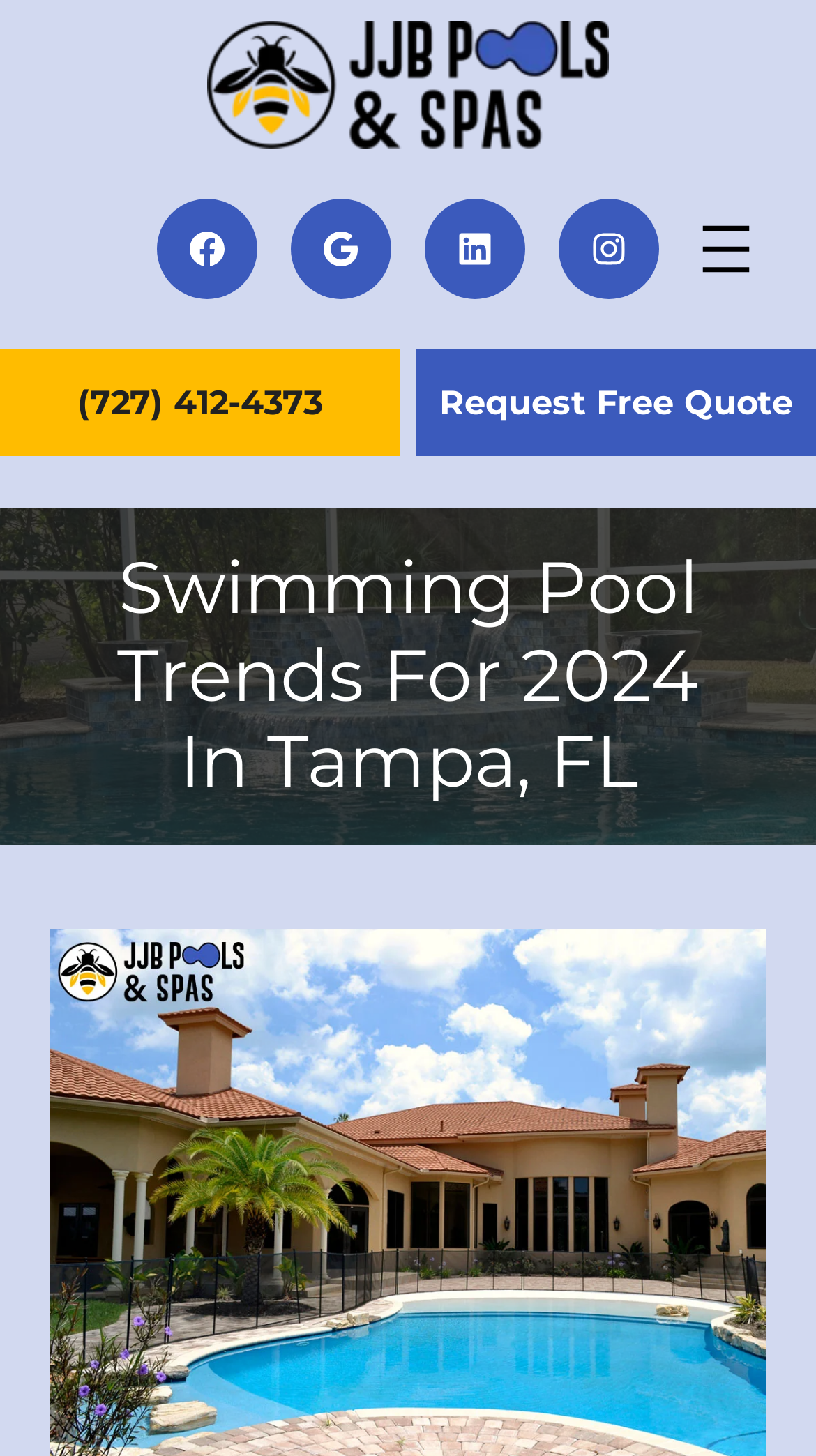What is the purpose of the 'Request Free Quote' button?
Based on the visual content, answer with a single word or a brief phrase.

To request a free quote